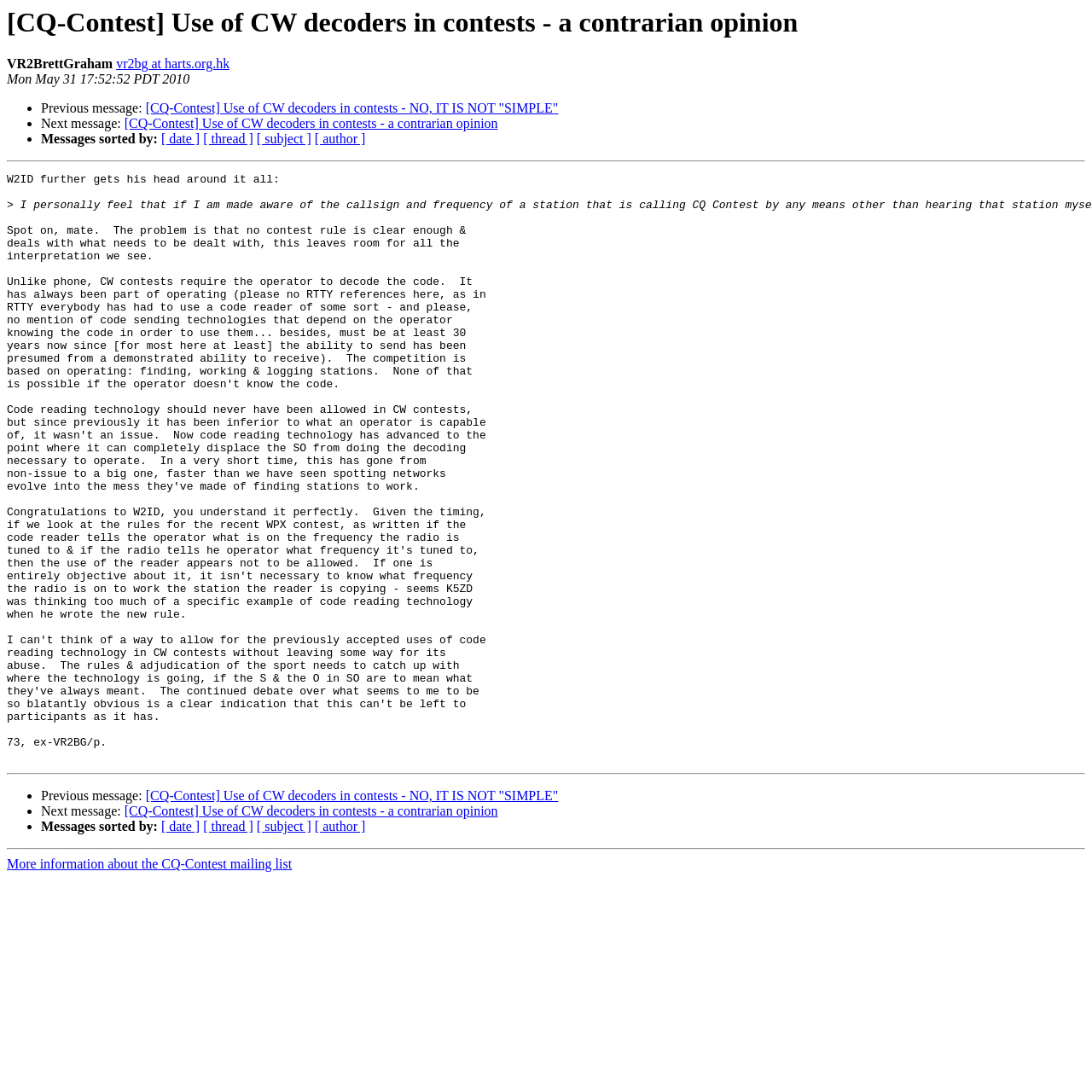Extract the primary header of the webpage and generate its text.

[CQ-Contest] Use of CW decoders in contests - a contrarian opinion